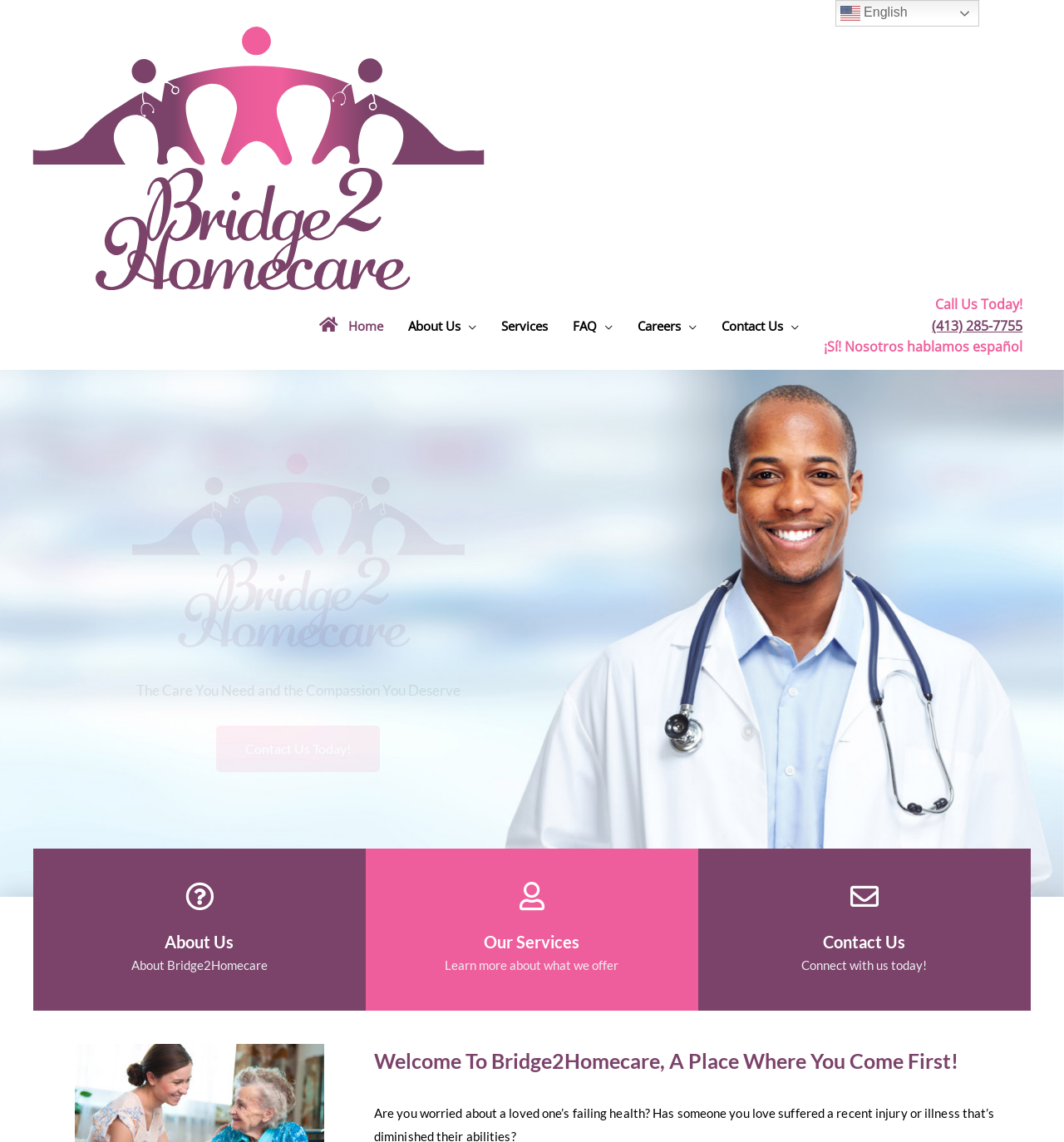Examine the screenshot and answer the question in as much detail as possible: What language is supported by the website?

I found the language supported by the website by looking at the link element with the text 'en English' which is located at the top of the webpage.